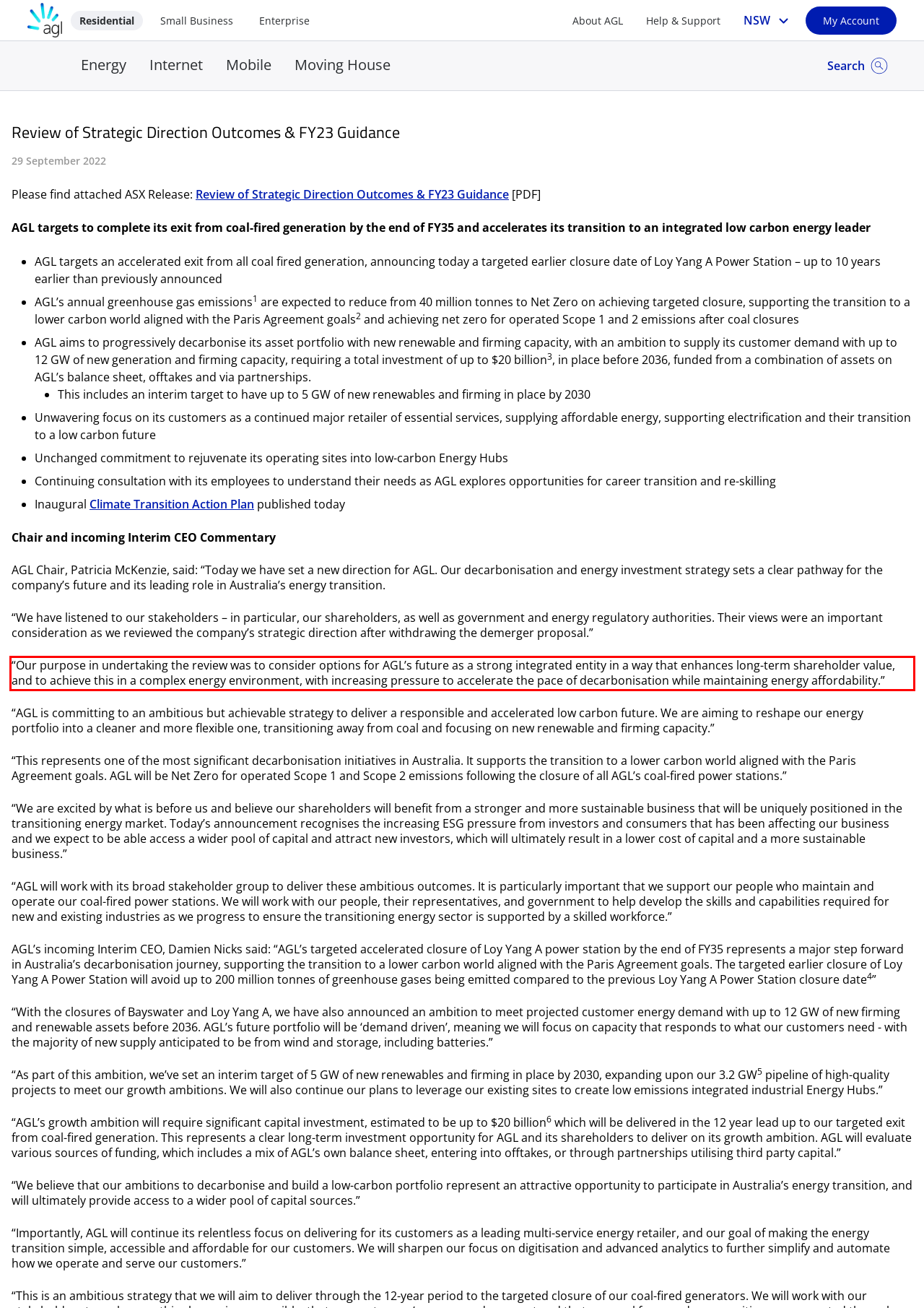You are provided with a screenshot of a webpage that includes a red bounding box. Extract and generate the text content found within the red bounding box.

“Our purpose in undertaking the review was to consider options for AGL’s future as a strong integrated entity in a way that enhances long-term shareholder value, and to achieve this in a complex energy environment, with increasing pressure to accelerate the pace of decarbonisation while maintaining energy affordability.”